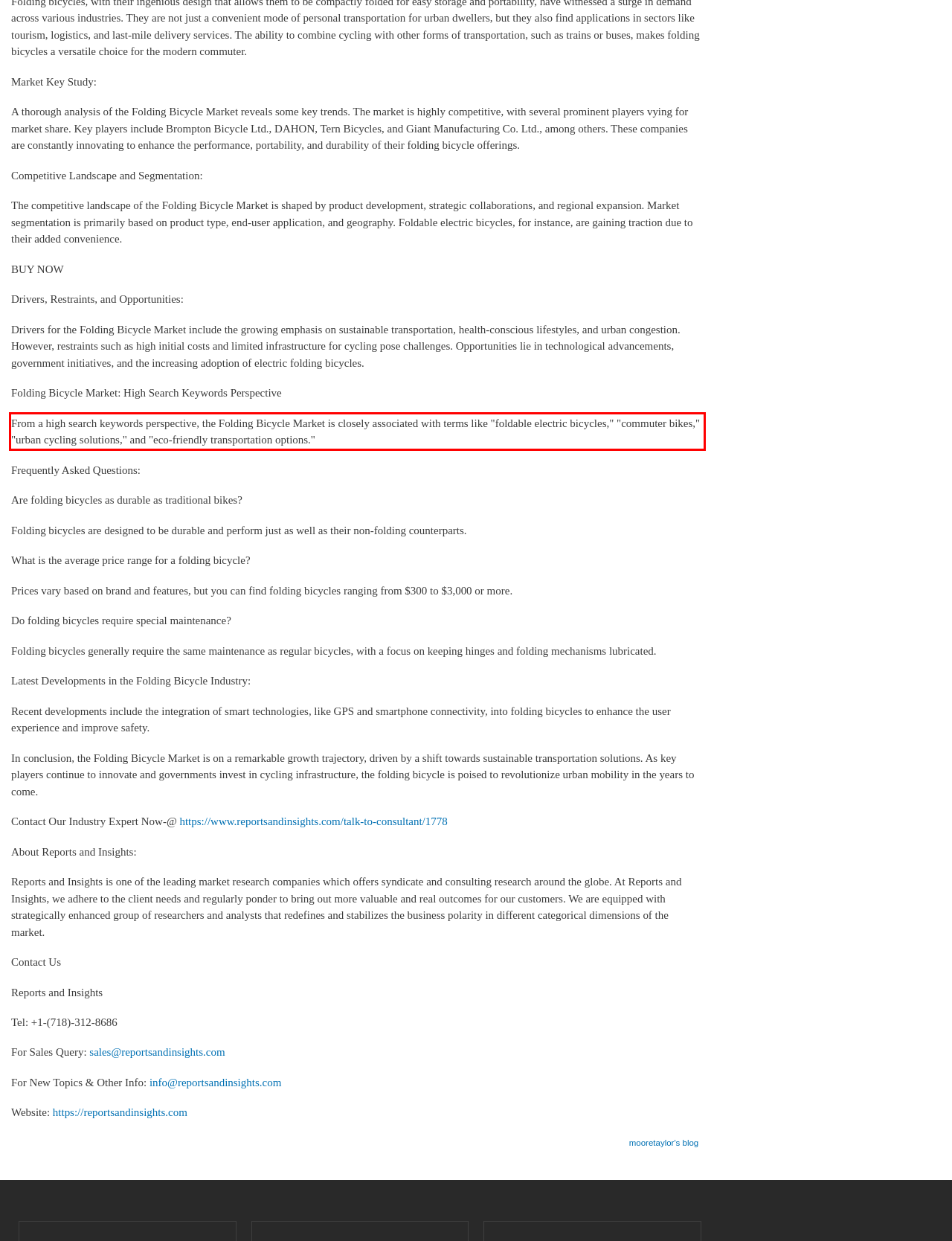Examine the webpage screenshot and use OCR to obtain the text inside the red bounding box.

From a high search keywords perspective, the Folding Bicycle Market is closely associated with terms like "foldable electric bicycles," "commuter bikes," "urban cycling solutions," and "eco-friendly transportation options."